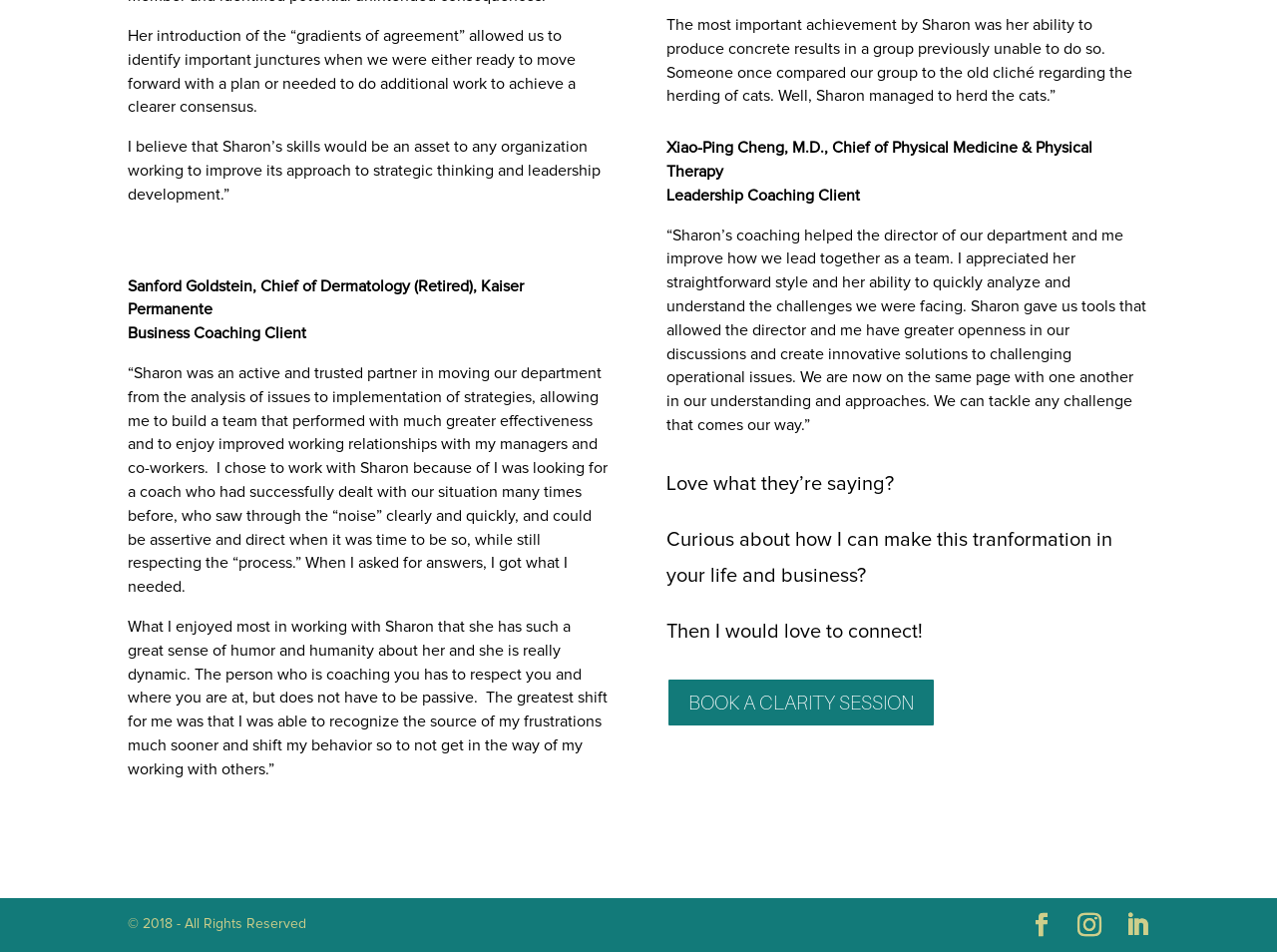Please provide a detailed answer to the question below based on the screenshot: 
What is the profession of Sanford Goldstein?

Based on the StaticText element with the text 'Sanford Goldstein, Chief of Dermatology (Retired), Kaiser Permanente', we can infer that Sanford Goldstein is a Chief of Dermatology.